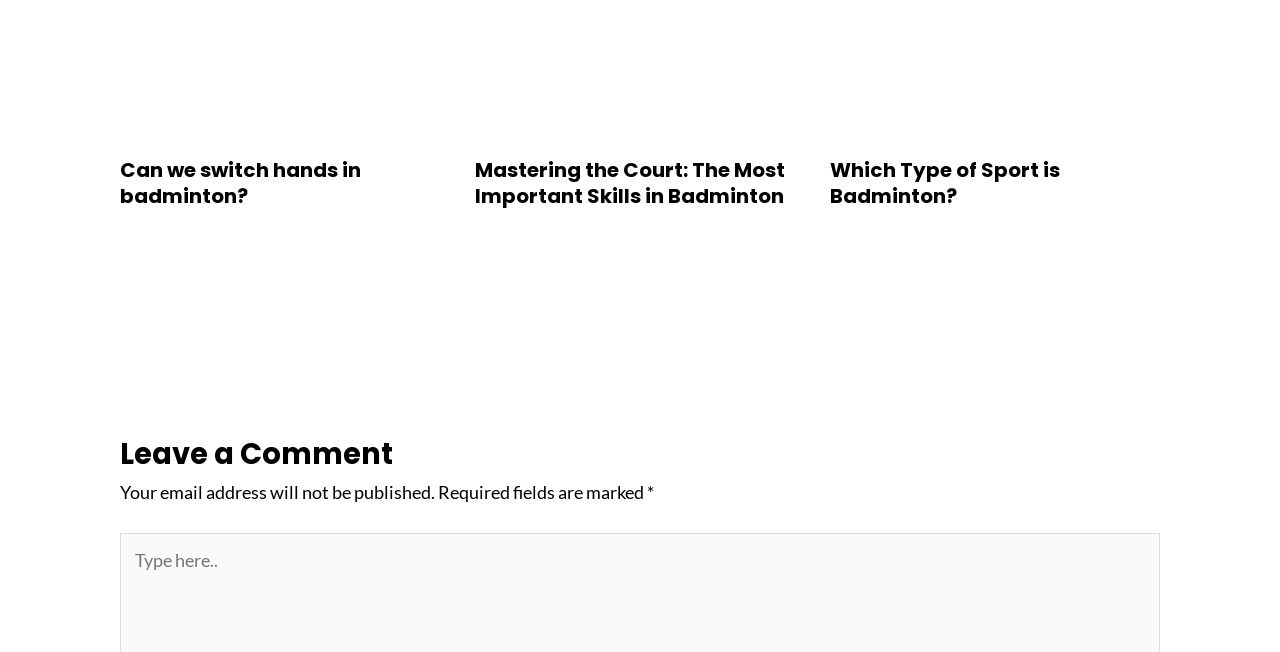Please find the bounding box coordinates of the element that you should click to achieve the following instruction: "Click on the link to learn about switching hands in badminton". The coordinates should be presented as four float numbers between 0 and 1: [left, top, right, bottom].

[0.094, 0.05, 0.352, 0.084]